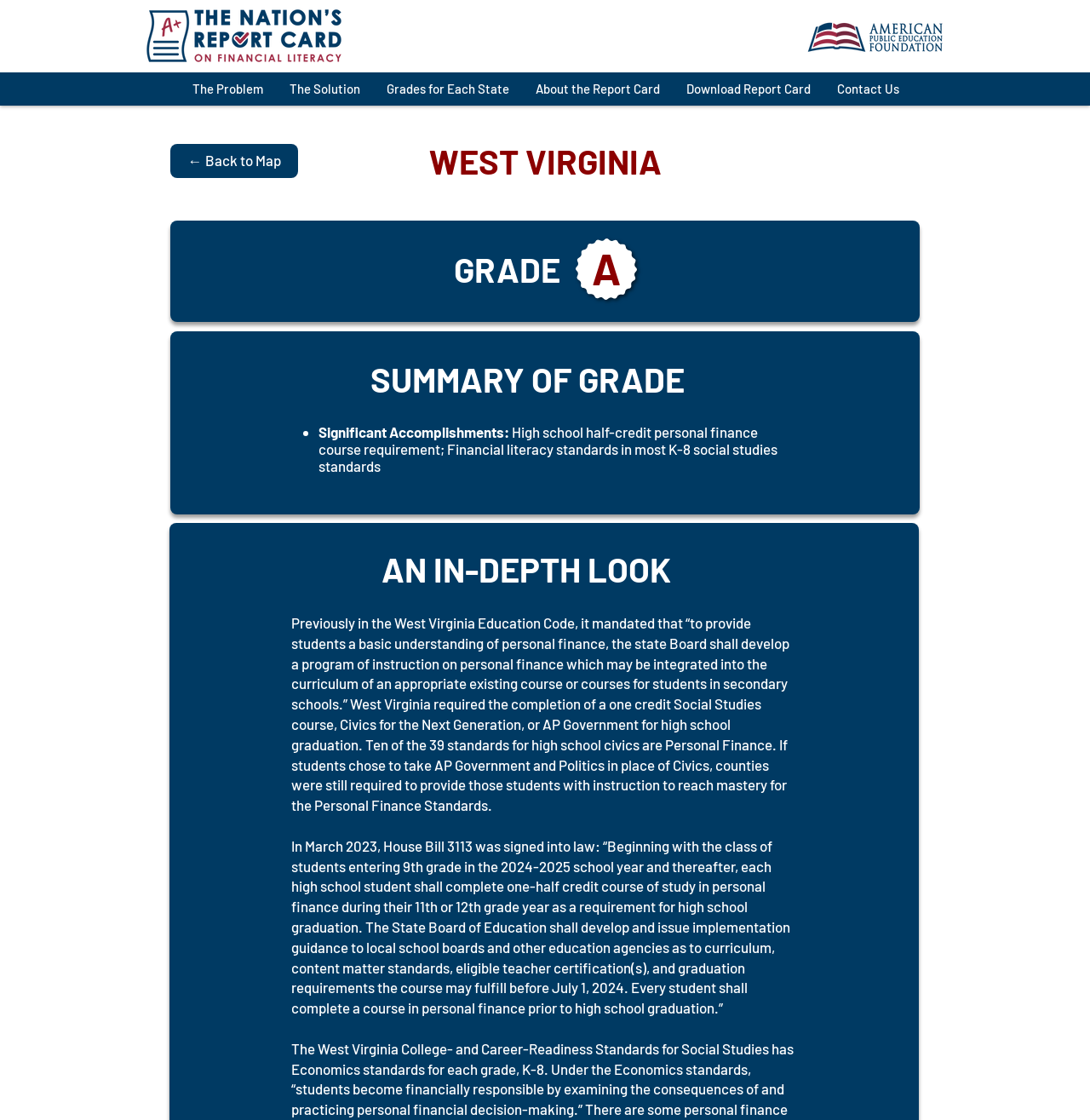Based on the element description "Download Report Card", predict the bounding box coordinates of the UI element.

[0.617, 0.071, 0.755, 0.087]